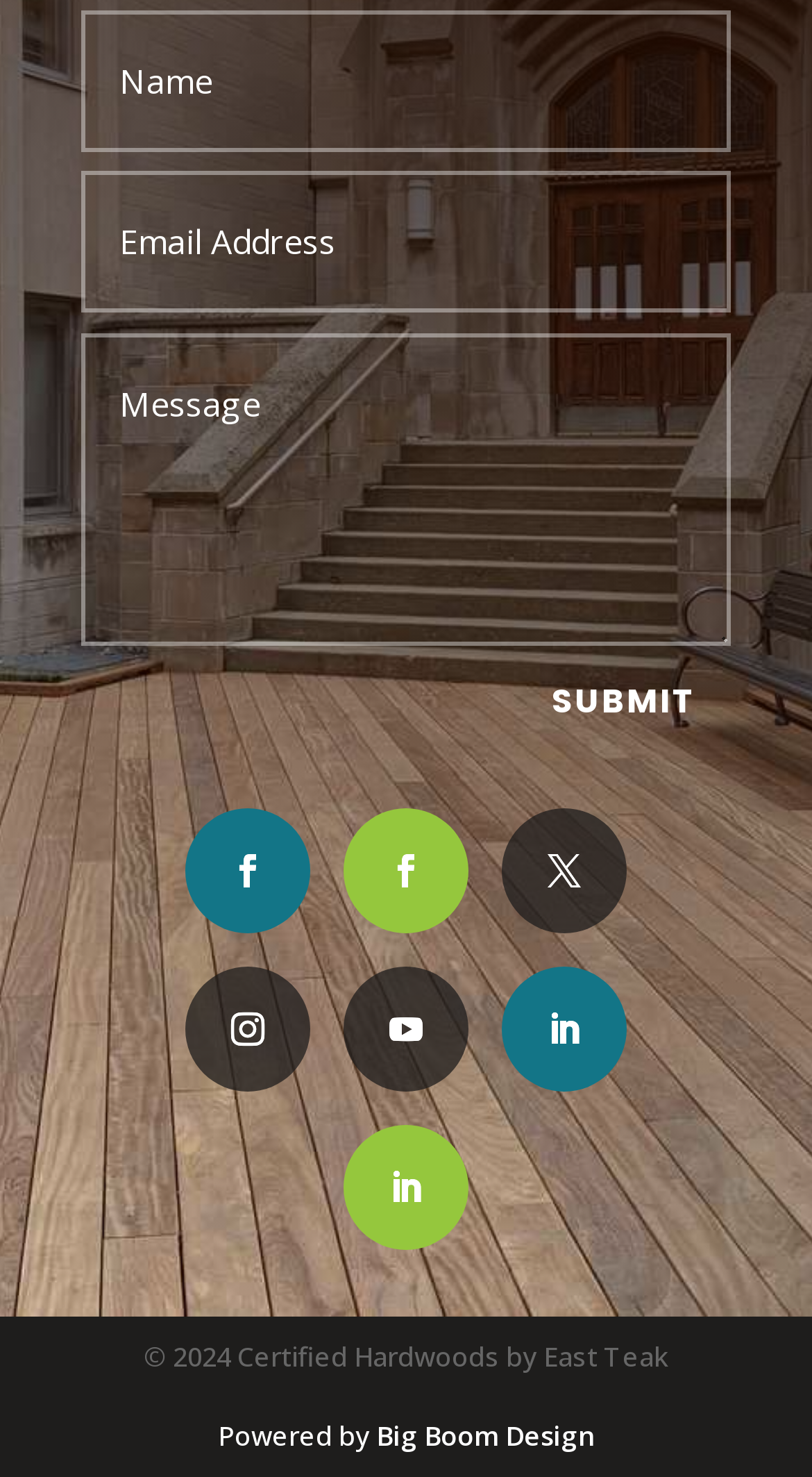Please identify the coordinates of the bounding box that should be clicked to fulfill this instruction: "Click the link 'Big Boom Design'".

[0.463, 0.959, 0.732, 0.984]